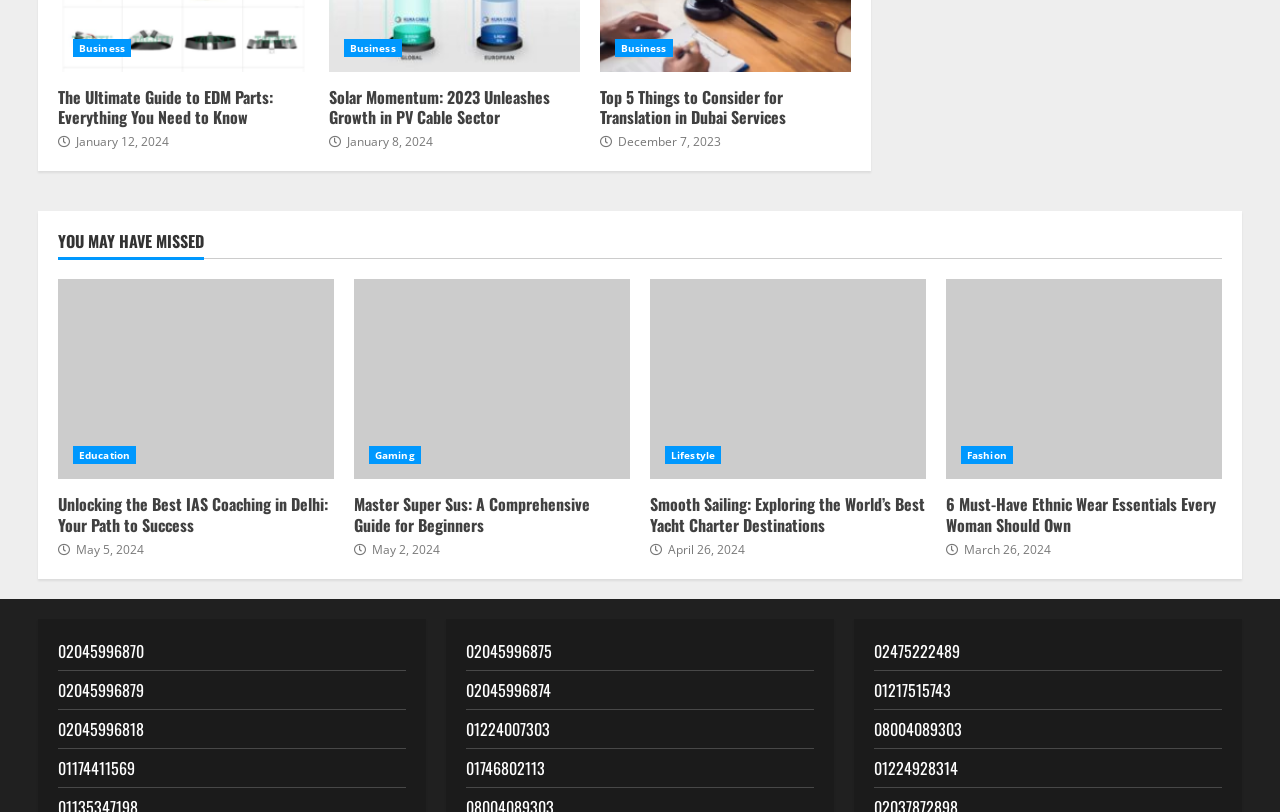Please identify the coordinates of the bounding box for the clickable region that will accomplish this instruction: "Click on the 'Business' link".

[0.057, 0.048, 0.102, 0.07]